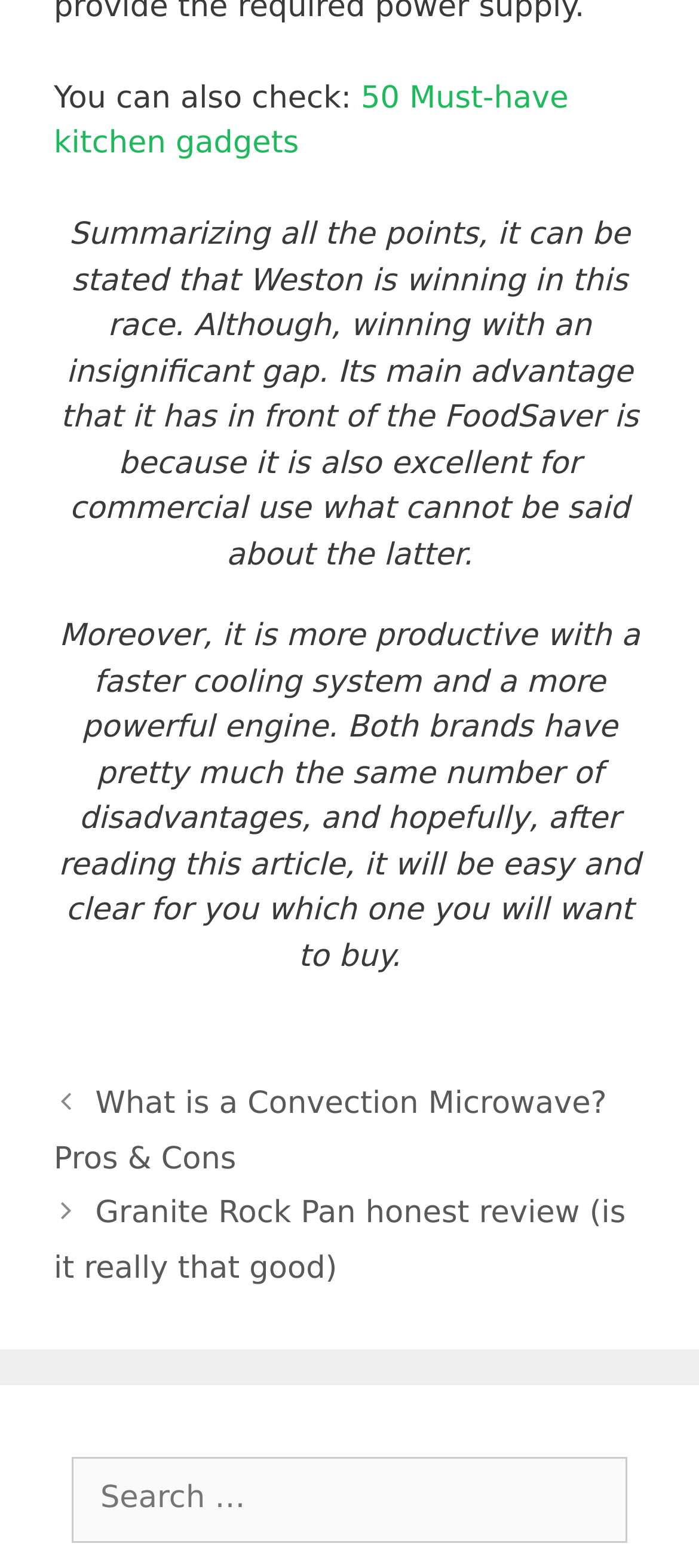Locate the bounding box of the UI element described in the following text: "50 Must-have kitchen gadgets".

[0.077, 0.051, 0.813, 0.103]